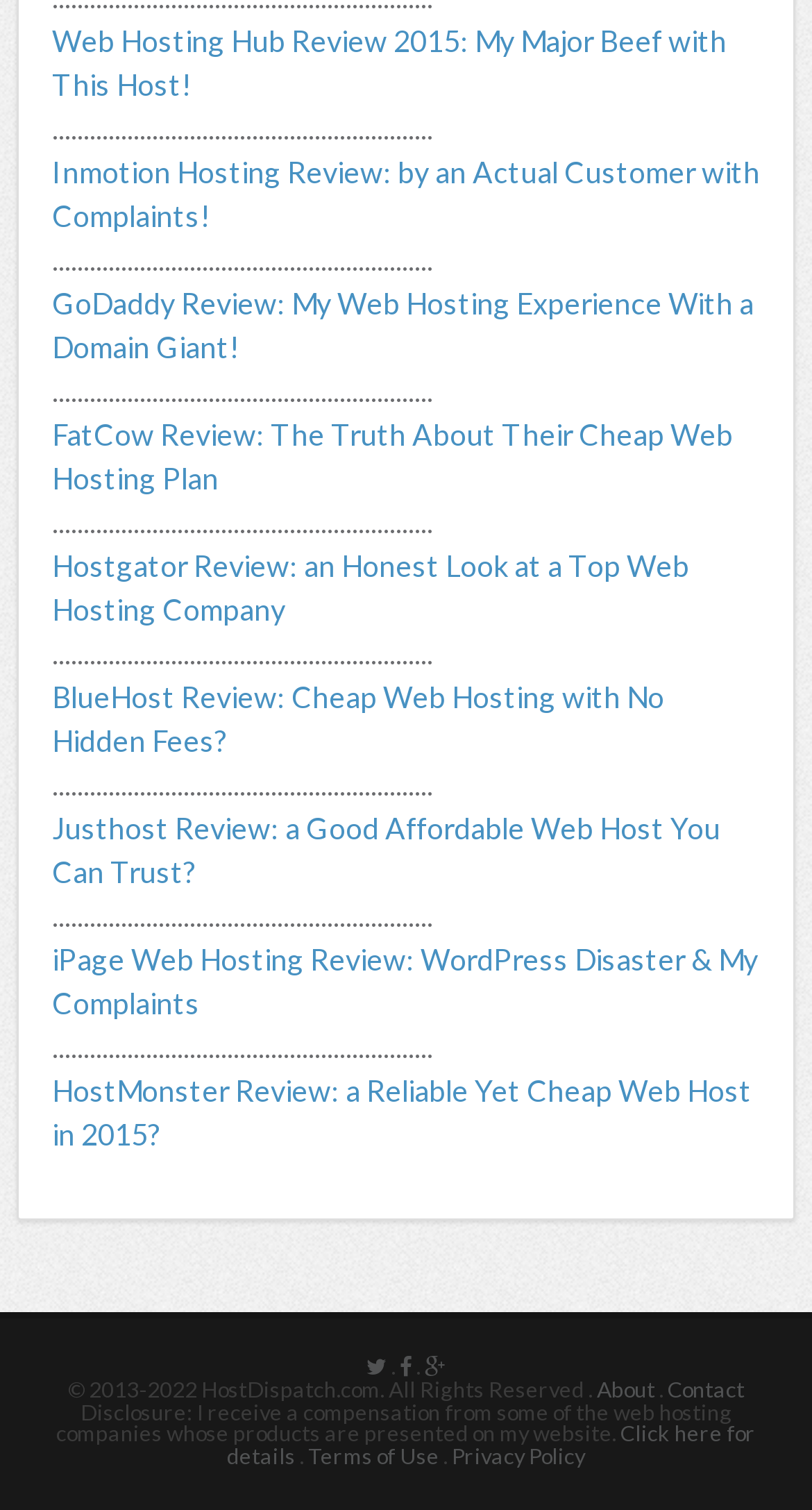Identify the bounding box coordinates of the element to click to follow this instruction: 'Learn about the website's terms of use'. Ensure the coordinates are four float values between 0 and 1, provided as [left, top, right, bottom].

[0.379, 0.955, 0.541, 0.972]